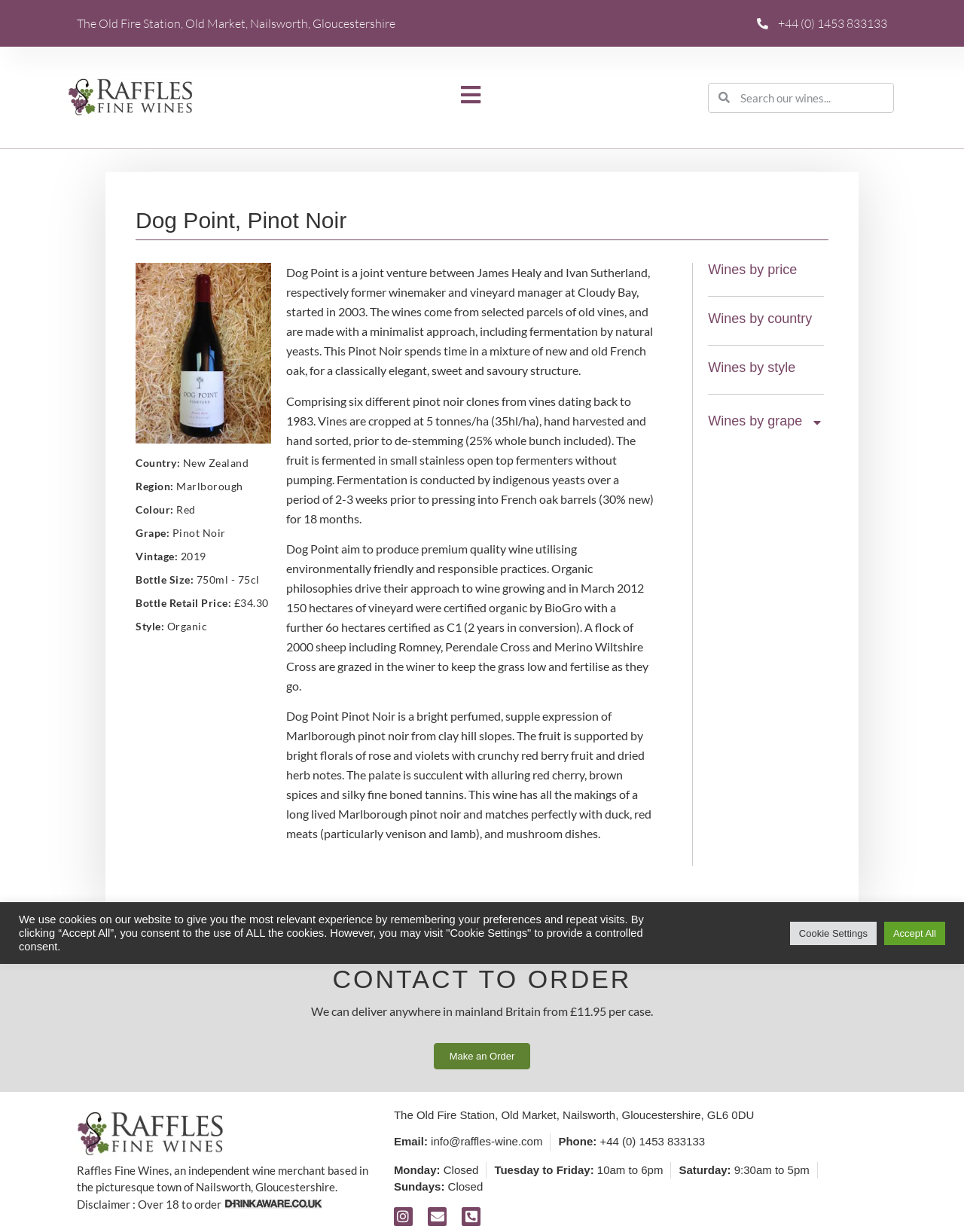Please respond in a single word or phrase: 
What is the price of the Dog Point Pinot Noir?

£34.30